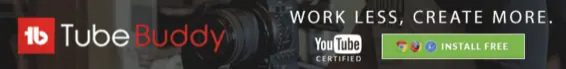Elaborate on the elements present in the image.

This image features an advertisement for TubeBuddy, a tool designed to assist content creators on YouTube. The ad emphasizes the motto "WORK LESS, CREATE MORE," promoting efficiency in content creation. The branding includes the TubeBuddy logo along with a certification mark indicating it is "YouTube Certified." Additionally, a prominent button encourages viewers to "INSTALL FREE," highlighting accessibility and inviting immediate action to enhance their YouTube experience. The background suggests a professional setting, possibly featuring a camera, which aligns with the platform's focus on video creation.